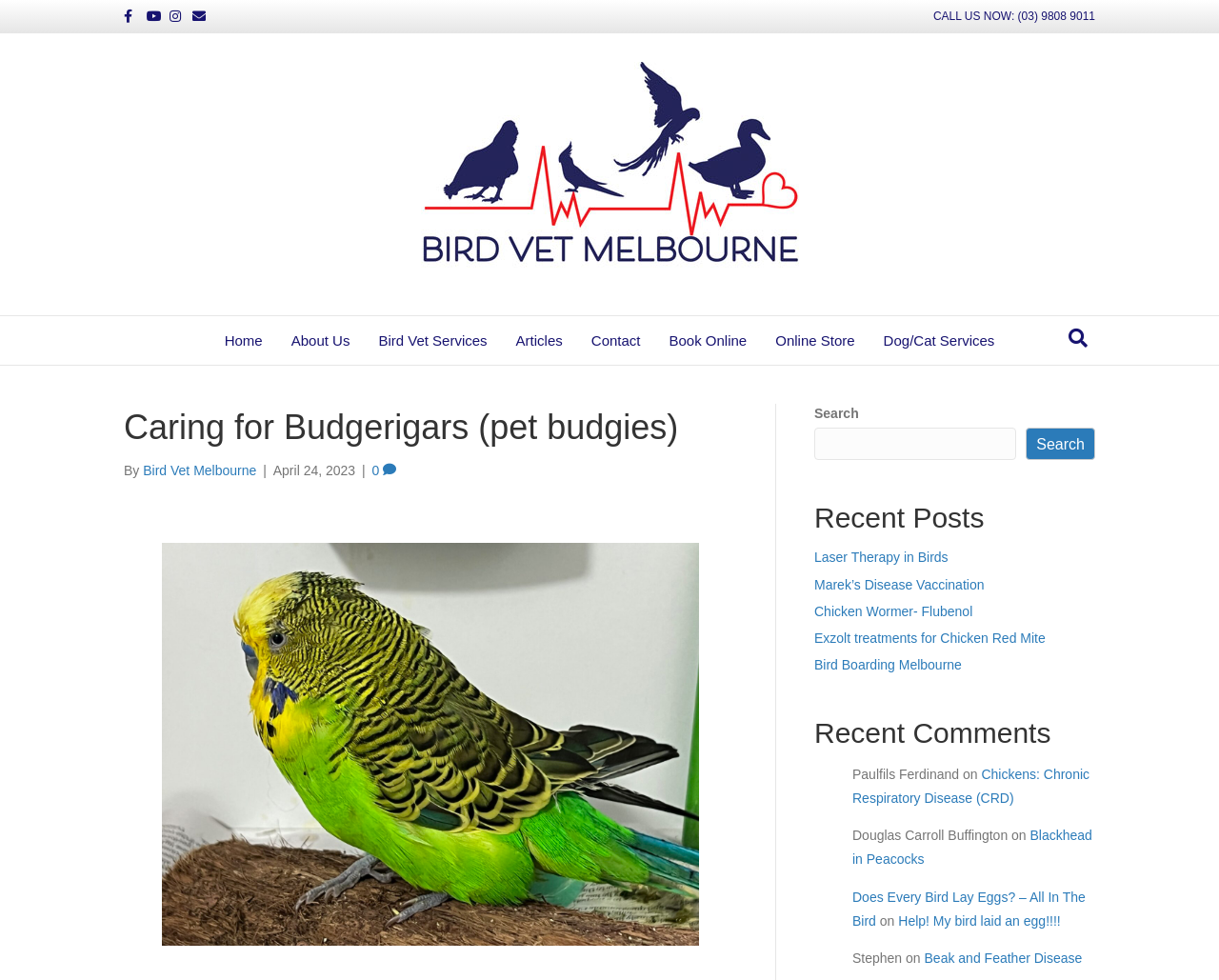Locate the bounding box coordinates of the area that needs to be clicked to fulfill the following instruction: "Search for something". The coordinates should be in the format of four float numbers between 0 and 1, namely [left, top, right, bottom].

[0.668, 0.437, 0.834, 0.47]